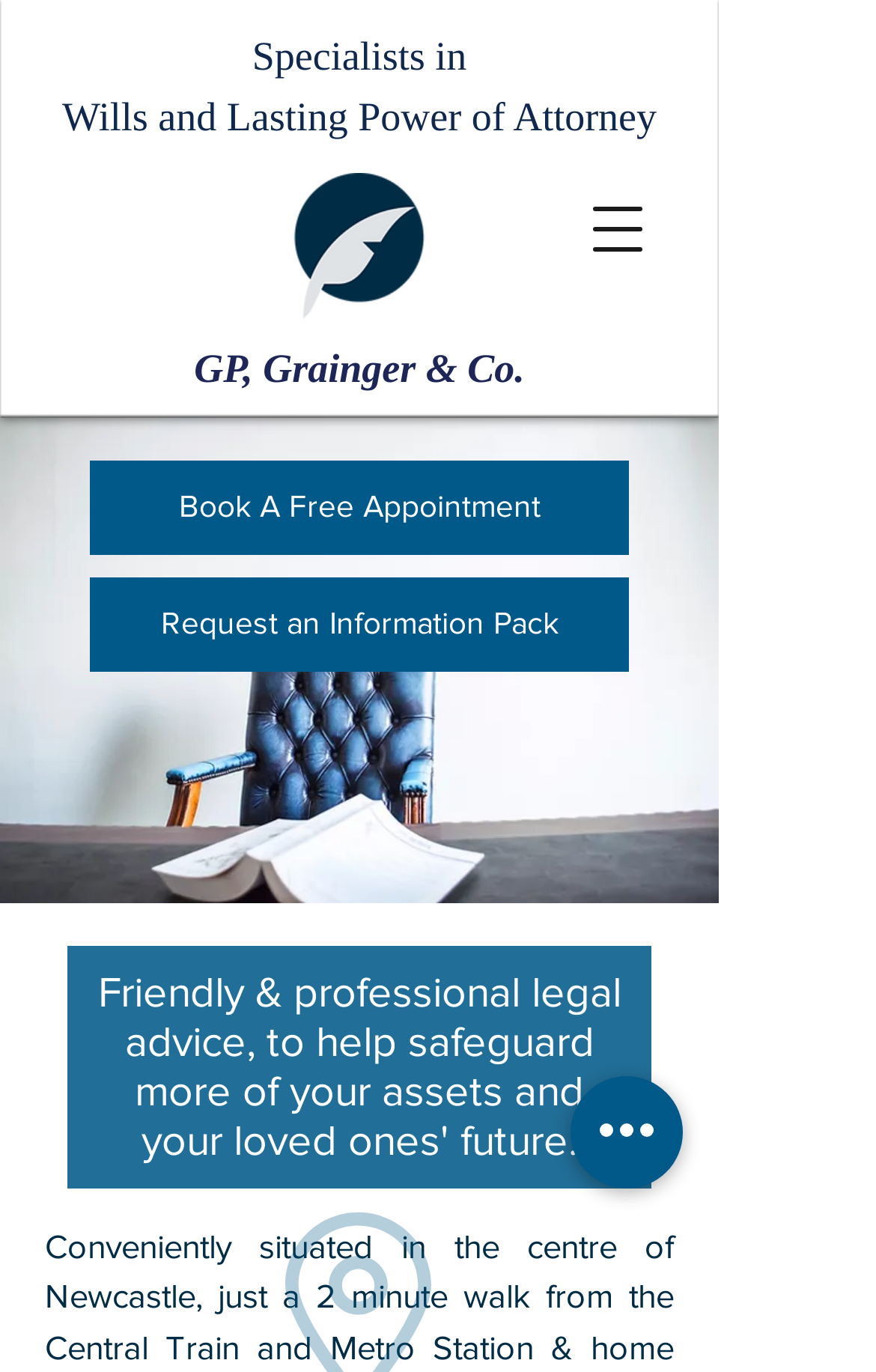Produce an elaborate caption capturing the essence of the webpage.

The webpage is about GP Grainger & Co, a legal specialist company based in Newcastle Upon Tyne. At the top left, there is a heading with the company name "GP, Grainger & Co." accompanied by a link with the same text. Below this, there is a heading that reads "Specialists in" followed by another heading that lists the company's areas of expertise, "Wills and Lasting Power of Attorney".

To the right of these headings, there is an image, and below the image, there are two links: "Book A Free Appointment" and "Request an Information Pack". These links are positioned side by side, with the "Book A Free Appointment" link on the left.

Further down the page, there is a heading that provides a brief description of the company's services, stating that they offer "Friendly & professional legal advice, to help safeguard more of your assets and your loved ones' future." This heading is positioned near the bottom of the page.

At the top right, there is a button to "Open navigation menu", and at the bottom right, there is another button labeled "Quick actions".